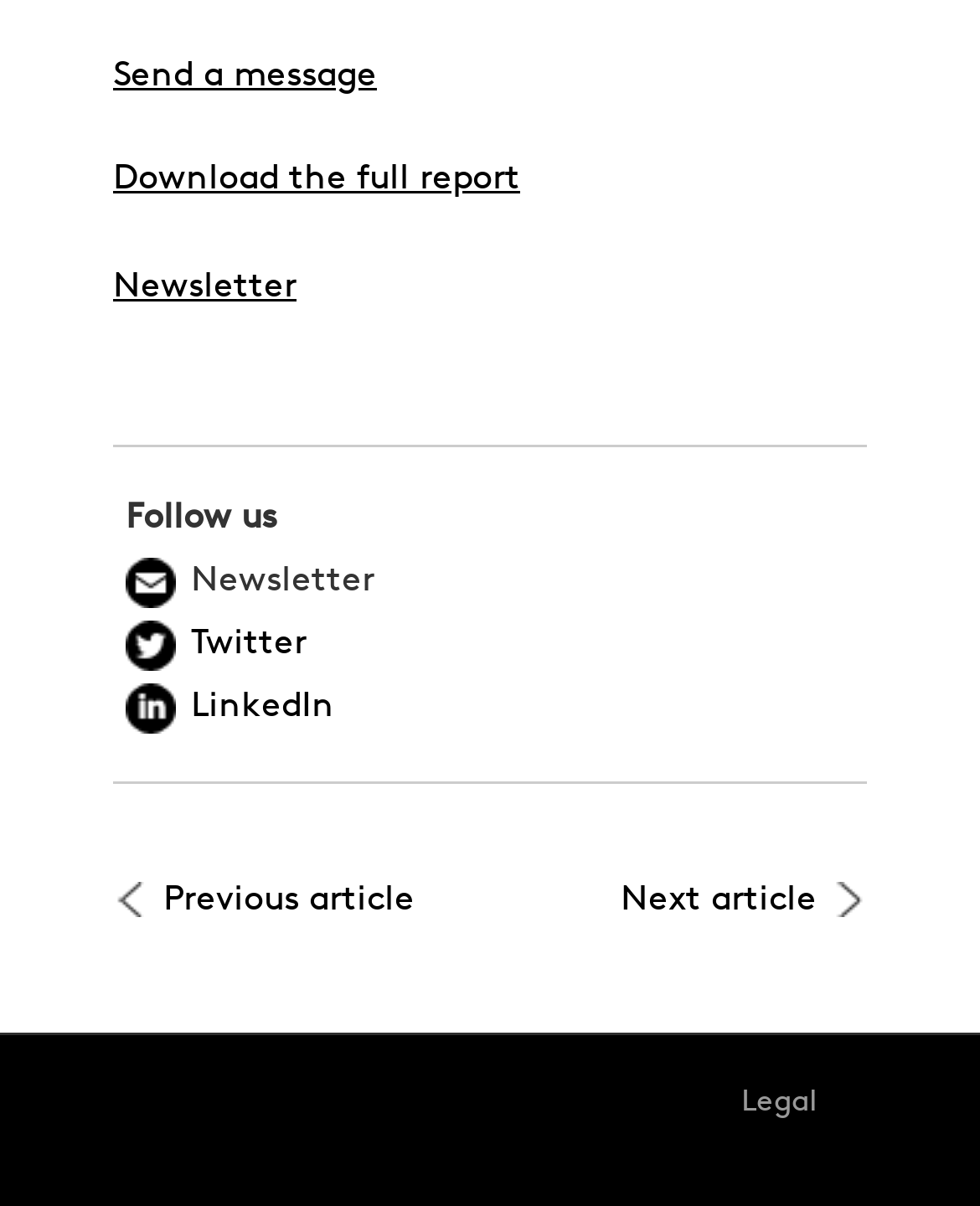How many links are there in the footer section?
Your answer should be a single word or phrase derived from the screenshot.

2